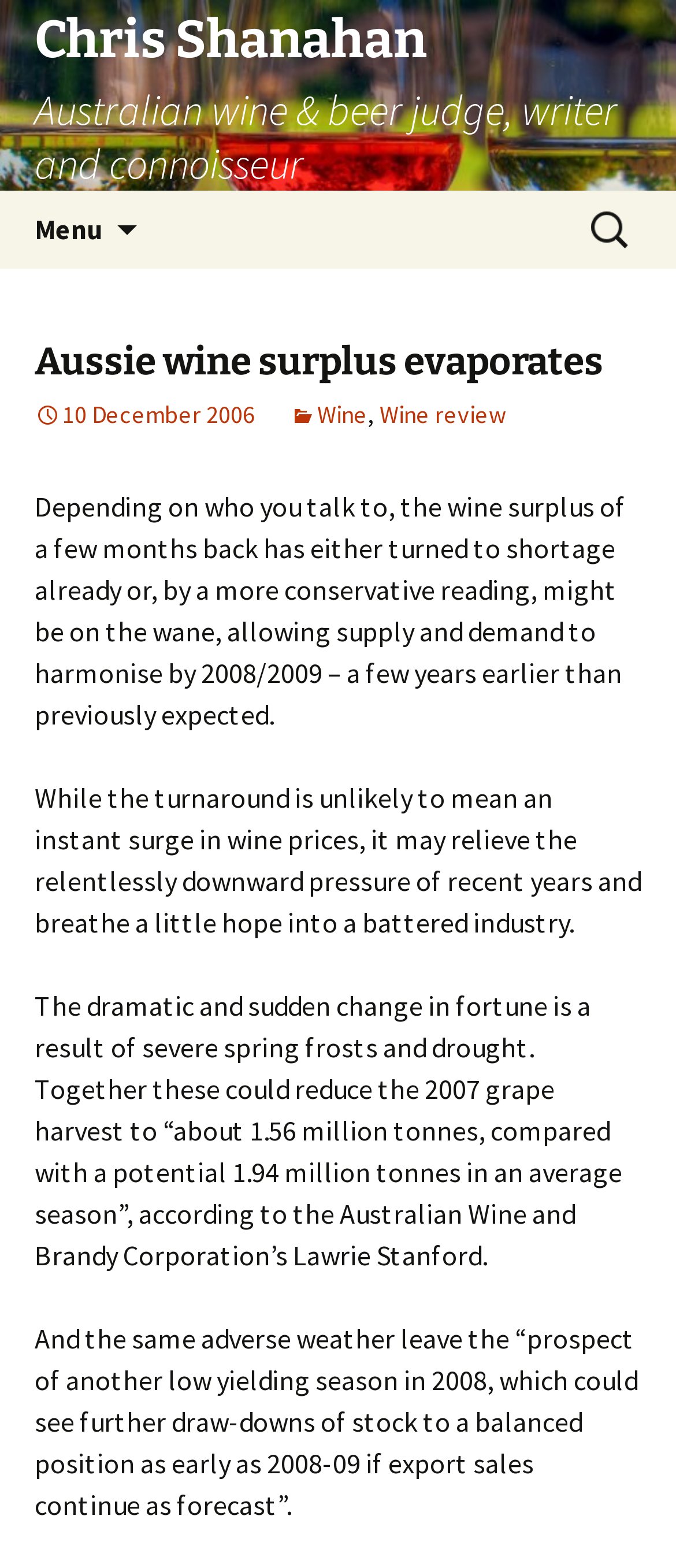Use the information in the screenshot to answer the question comprehensively: What is the reason for the change in wine supply and demand?

The reason for the change in wine supply and demand is the severe spring frosts and drought, which is mentioned in the sentence 'The dramatic and sudden change in fortune is a result of severe spring frosts and drought.'